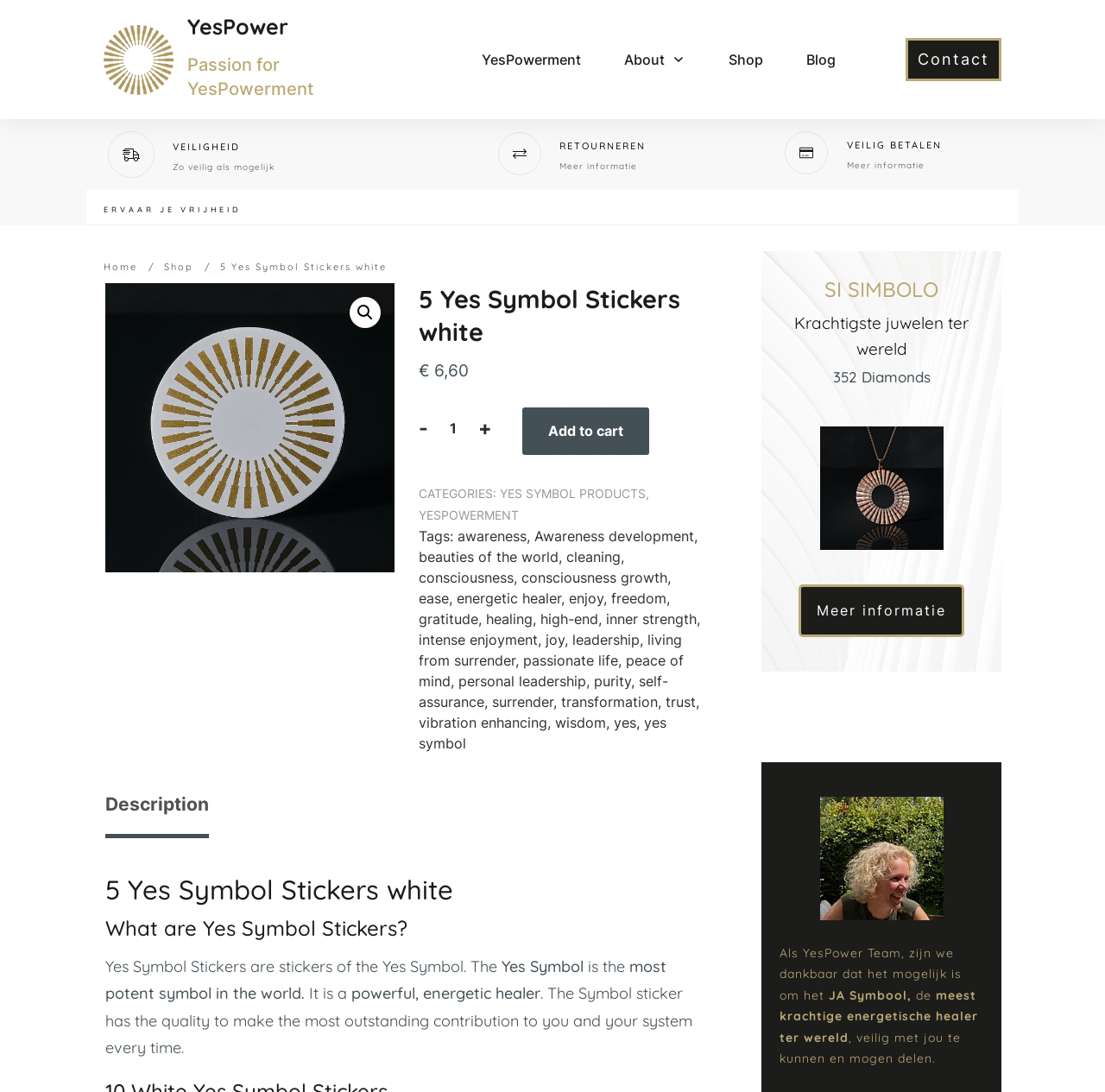Determine the bounding box of the UI element mentioned here: "Home". The coordinates must be in the format [left, top, right, bottom] with values ranging from 0 to 1.

[0.094, 0.238, 0.124, 0.251]